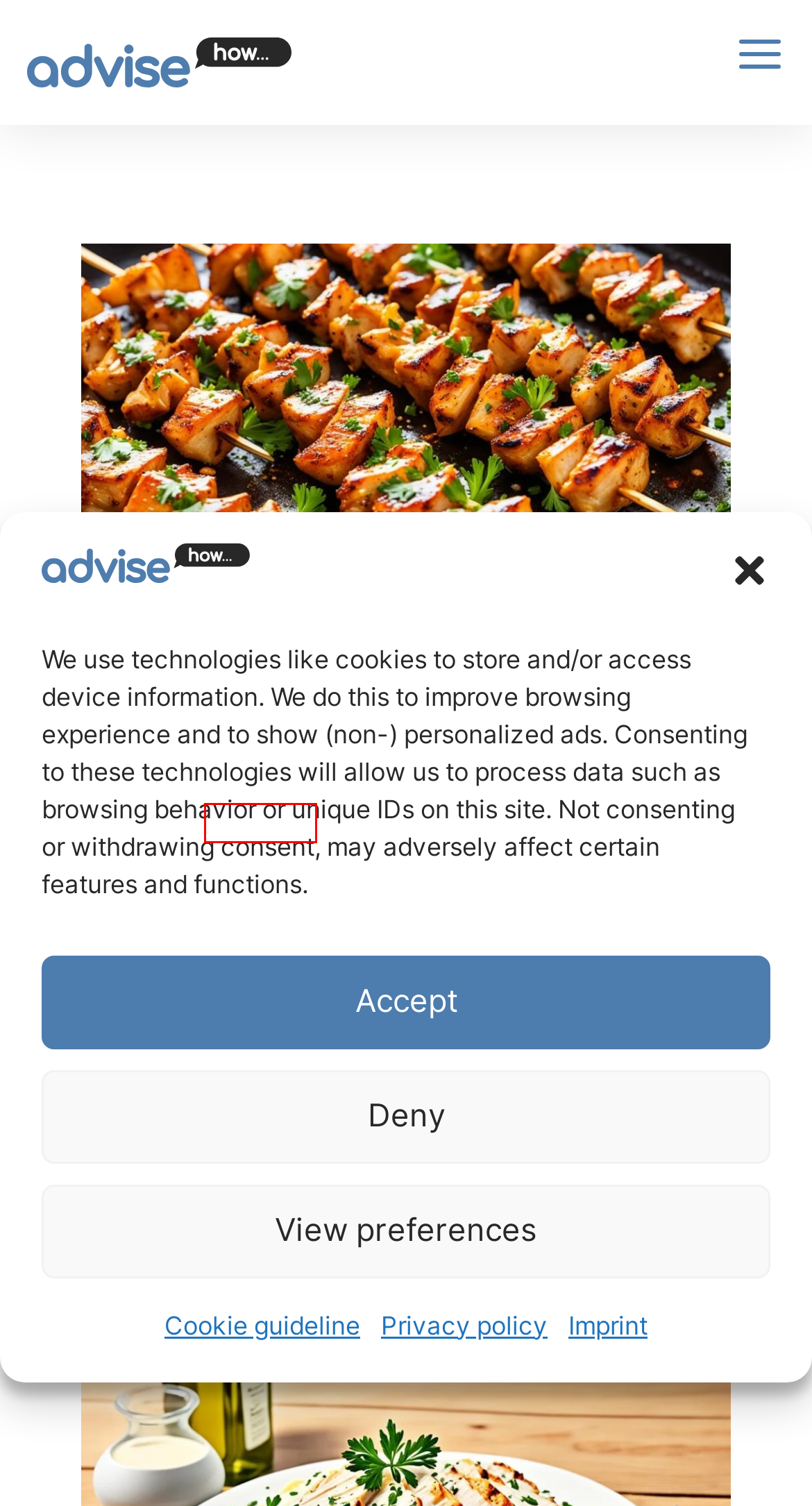You have been given a screenshot of a webpage, where a red bounding box surrounds a UI element. Identify the best matching webpage description for the page that loads after the element in the bounding box is clicked. Options include:
A. Privacy policy - advisehow.com // How to...
B. Cookie guideline - advisehow.com // How to...
C. 🔥 Easy Shoyu Chicken Recipe | Authentic Hawaiian Flavor
D. 🔥 Everyday Recipes - How-Tos - Easy, Fast, Delicious.
E. Noah Blomqvist - advisehow.com // How to...
F. Imprint - advisehow.com // How to...
G. 🔥 Easy City Chicken Recipe - Classic Comfort Food
H. 🔥 Juicy Smoked Chicken Recipe | Easy & Flavorful

D